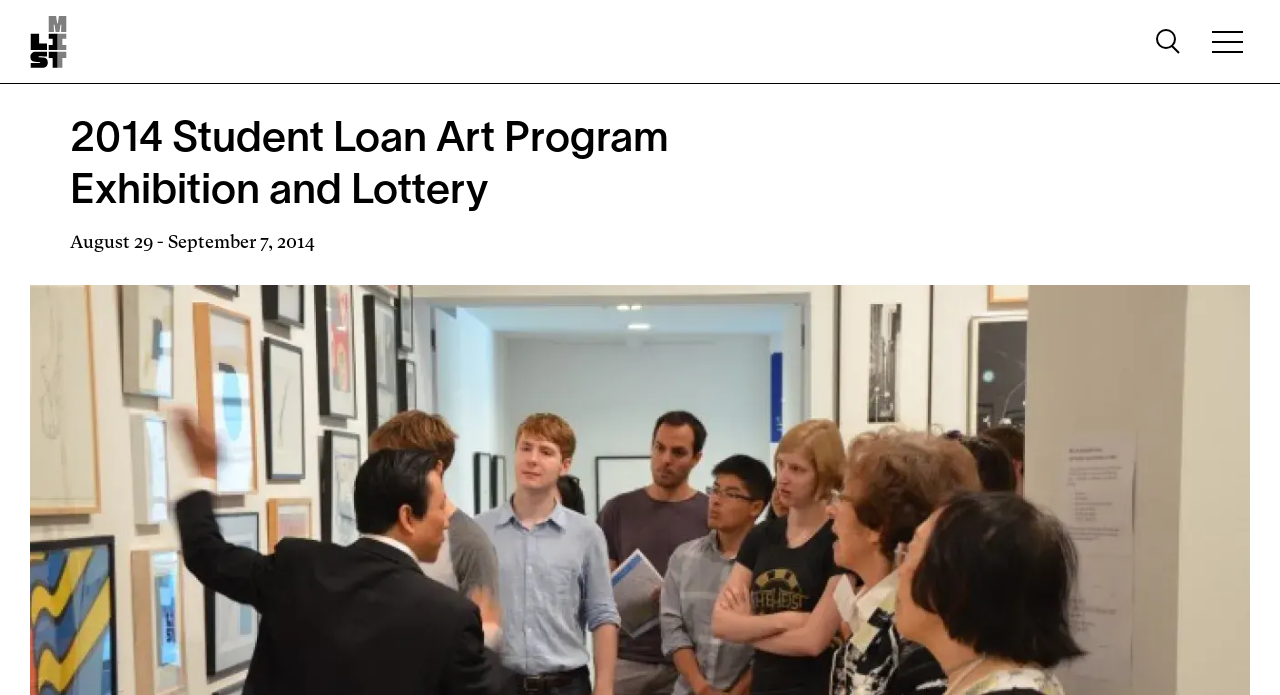Identify and provide the bounding box for the element described by: "Toggle full menu visibility".

[0.942, 0.029, 0.977, 0.092]